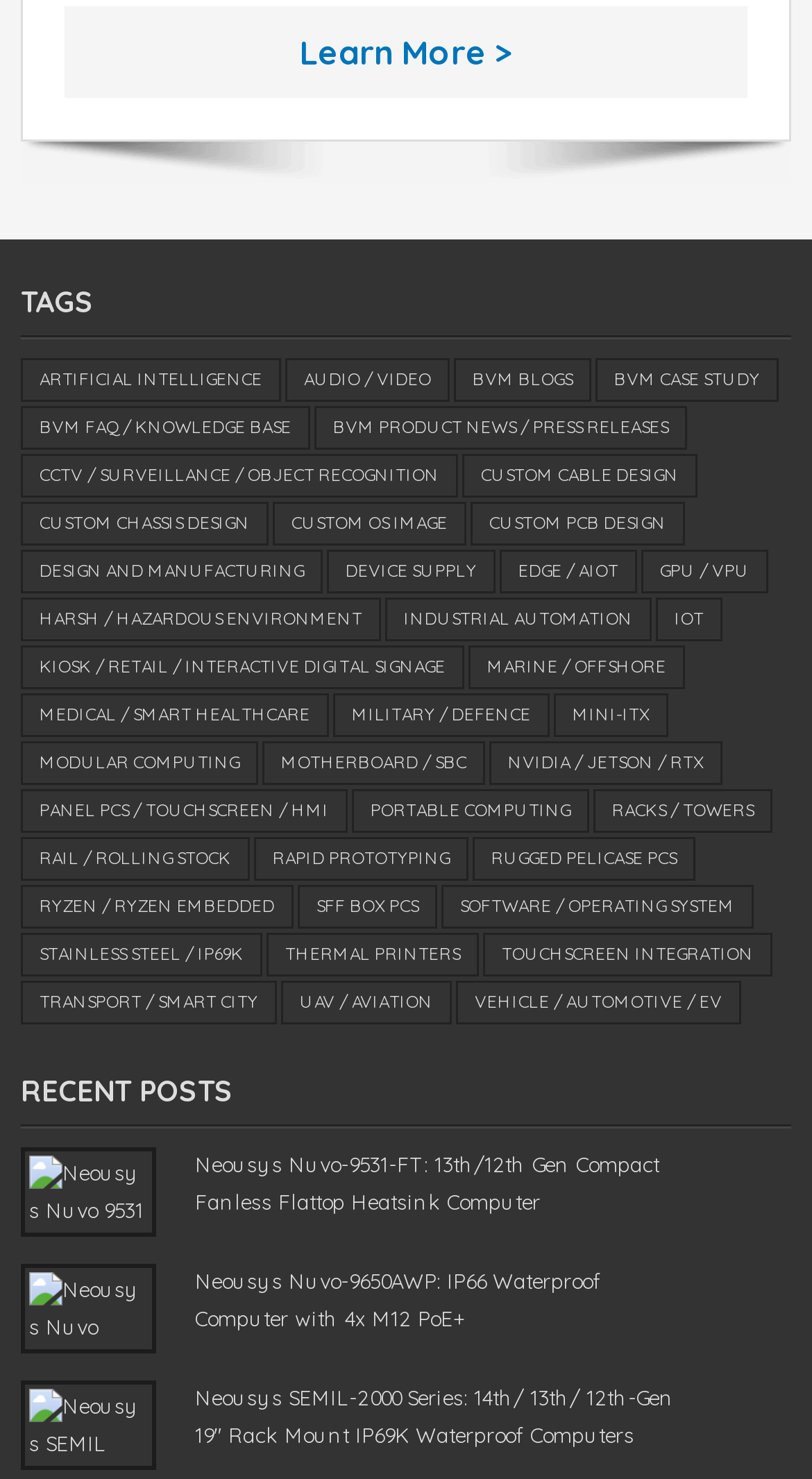Locate the bounding box coordinates of the element to click to perform the following action: 'Check out RYZEN / RYZEN EMBEDDED'. The coordinates should be given as four float values between 0 and 1, in the form of [left, top, right, bottom].

[0.026, 0.598, 0.362, 0.628]